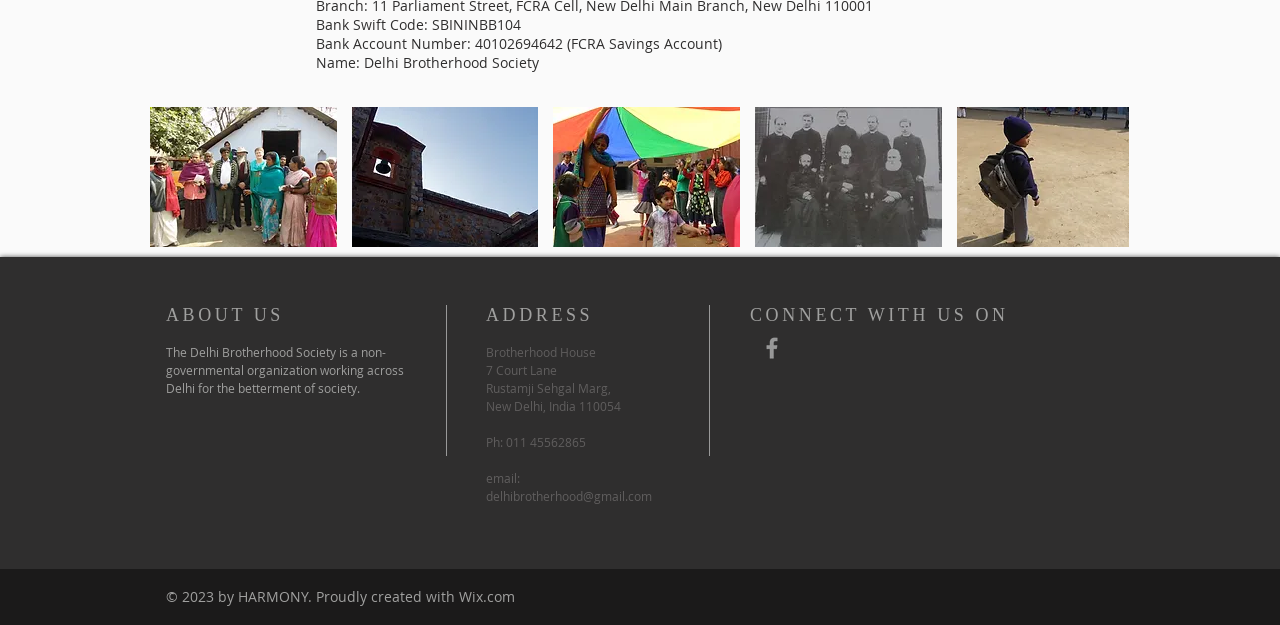Locate the UI element described as follows: "Wix.com". Return the bounding box coordinates as four float numbers between 0 and 1 in the order [left, top, right, bottom].

[0.359, 0.939, 0.402, 0.97]